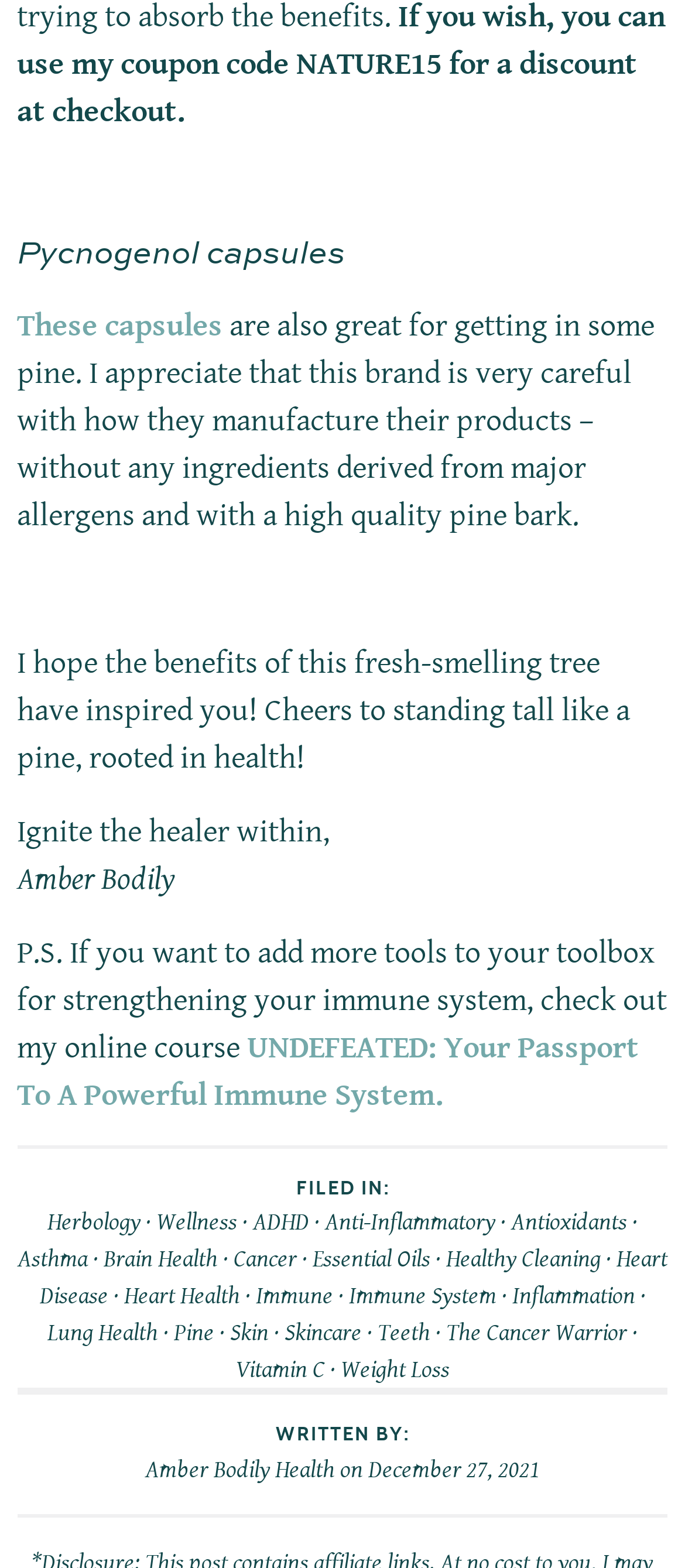Please provide a brief answer to the following inquiry using a single word or phrase:
Who is the author of the article?

Amber Bodily